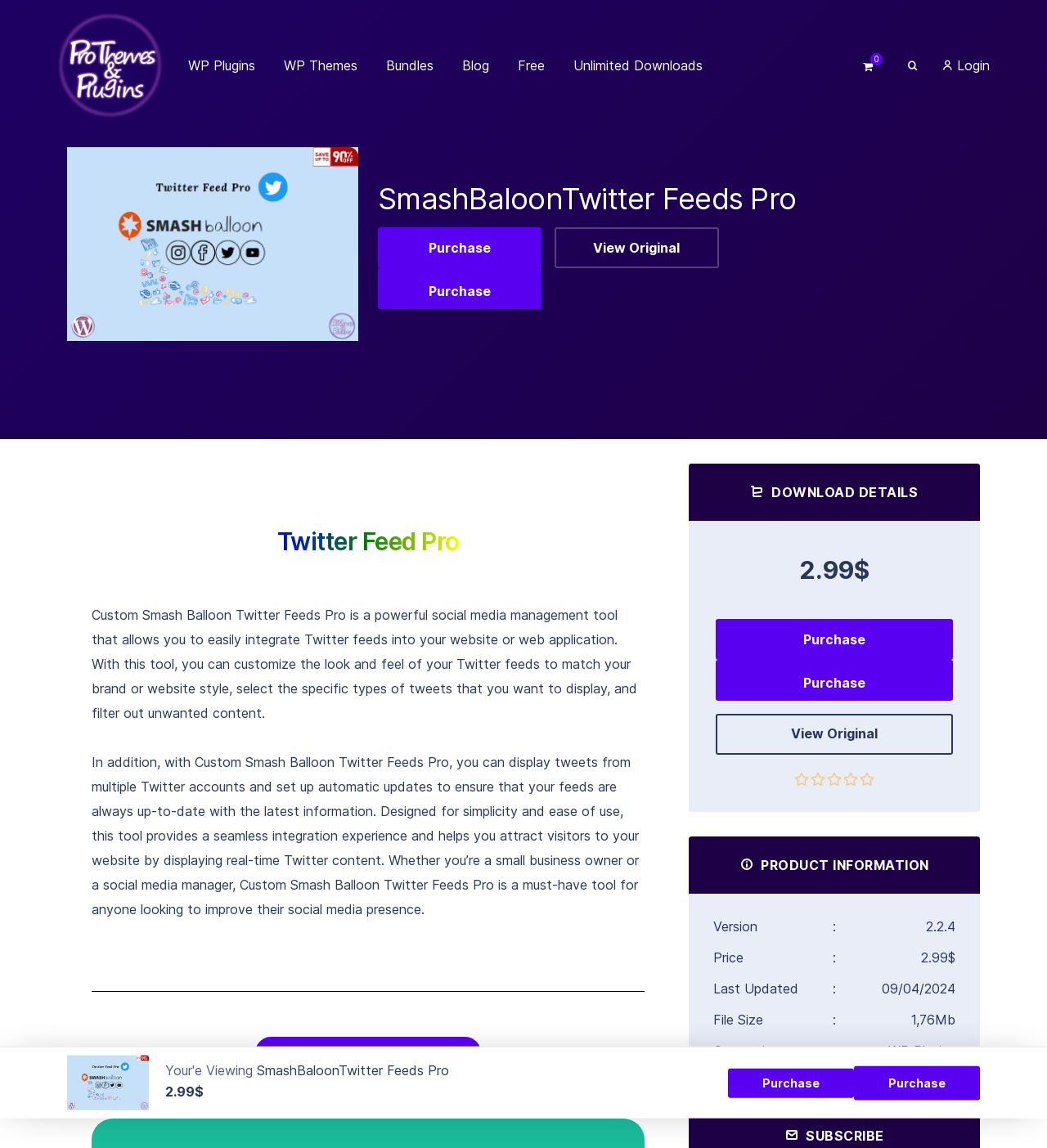What is the price of SmashBaloon Twitter Feeds Pro?
Please respond to the question with a detailed and thorough explanation.

I found the price by looking at the heading '2.99$' which is located below the 'DOWNLOAD DETAILS' heading, and also below the 'Twitter Feed Pro' heading. This price is mentioned multiple times on the webpage, indicating that it is the cost of the product.